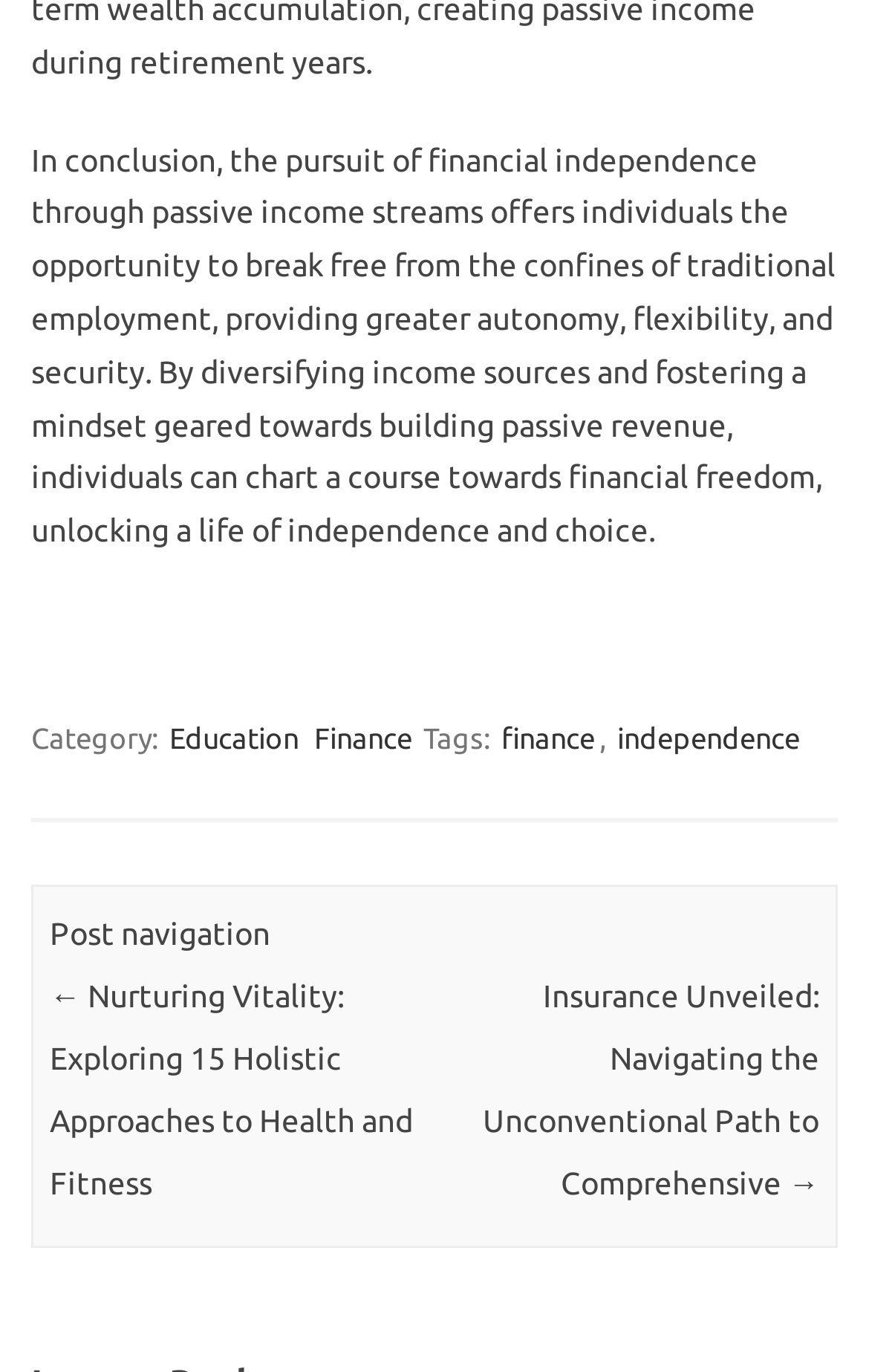How many links are present in the footer section?
Based on the visual content, answer with a single word or a brief phrase.

3